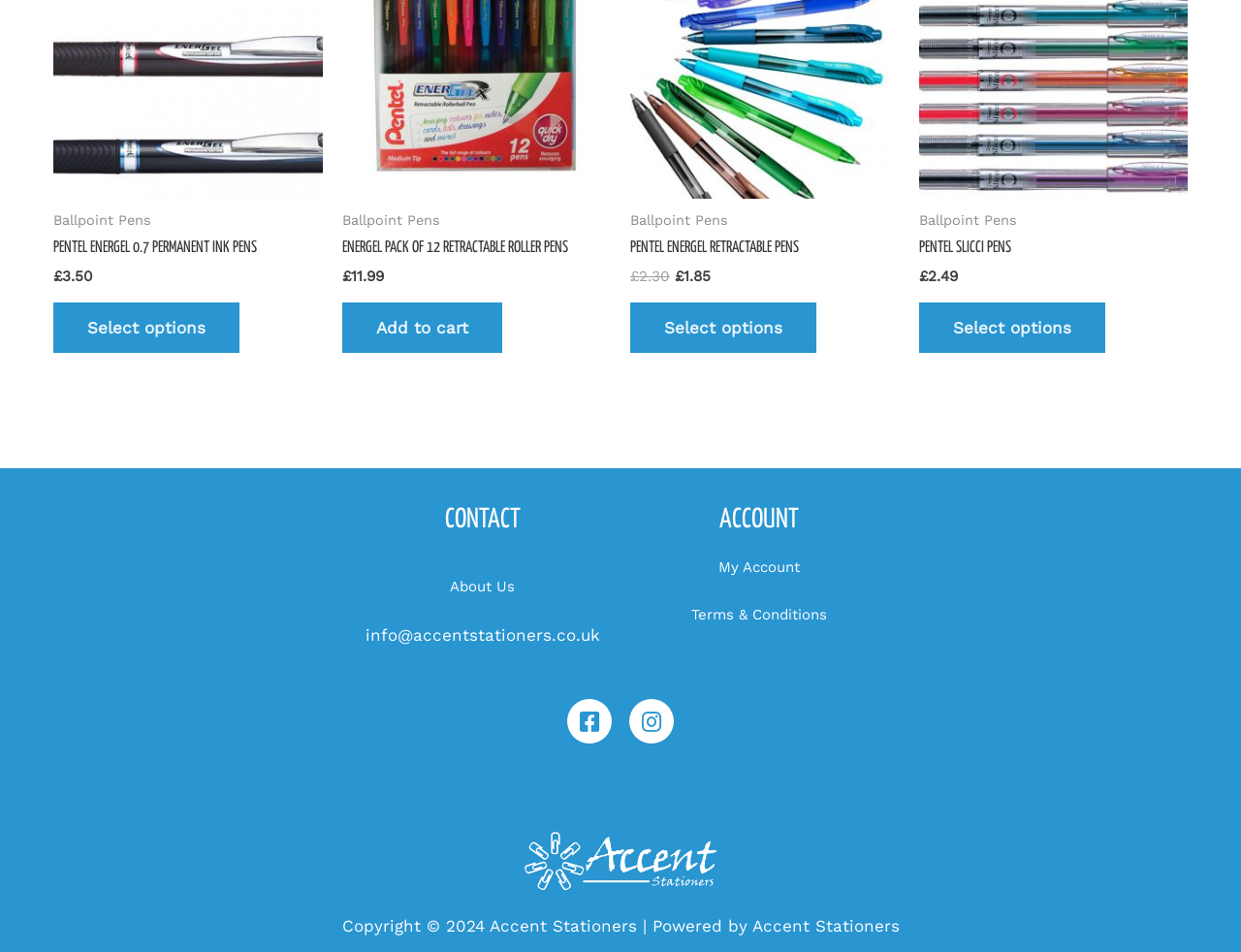Pinpoint the bounding box coordinates of the clickable element needed to complete the instruction: "Contact us through email". The coordinates should be provided as four float numbers between 0 and 1: [left, top, right, bottom].

[0.294, 0.657, 0.483, 0.677]